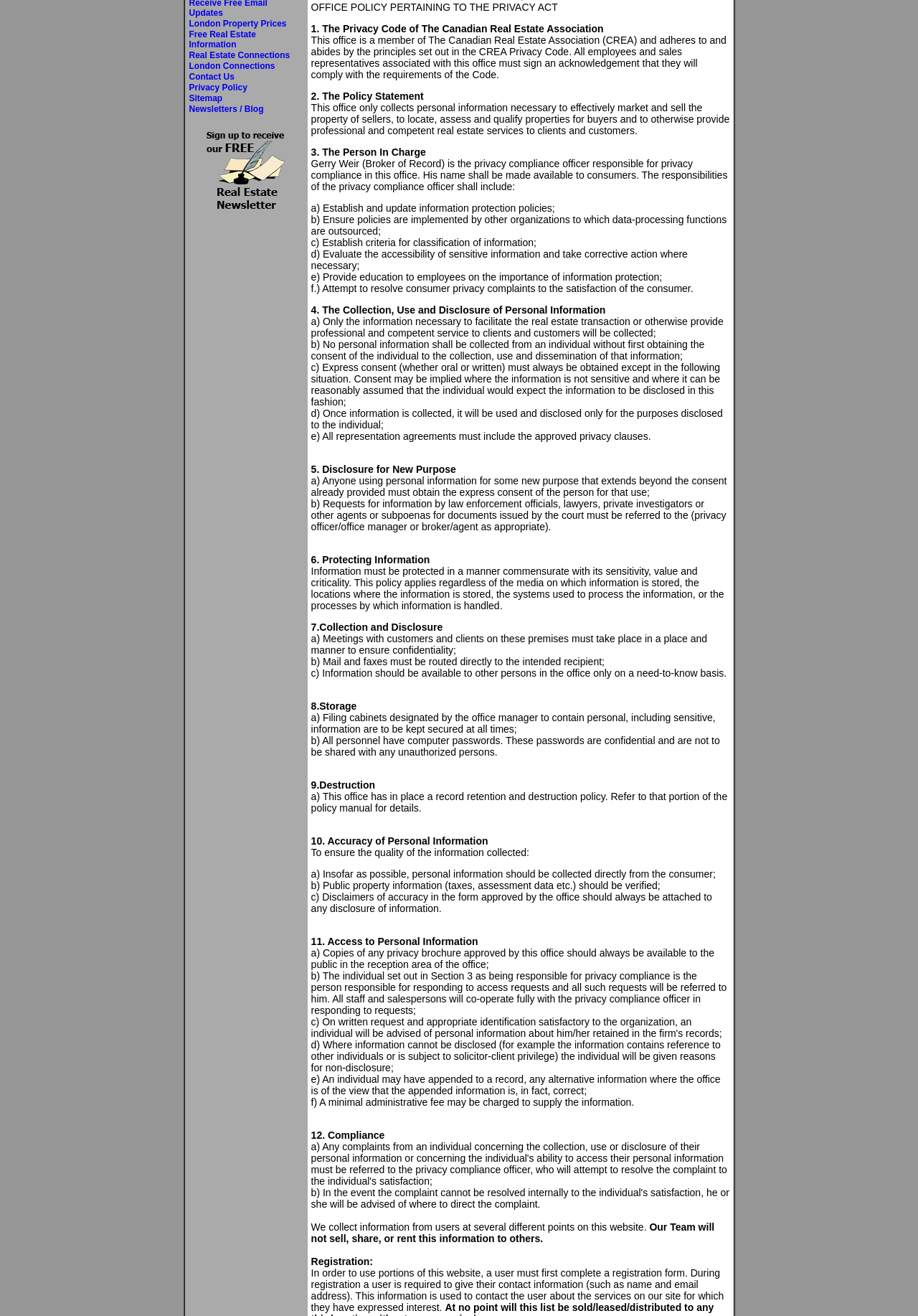Bounding box coordinates should be provided in the format (top-left x, top-left y, bottom-right x, bottom-right y) with all values between 0 and 1. Identify the bounding box for this UI element: Add to cart

None